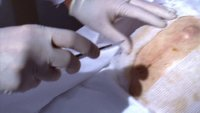Give a one-word or one-phrase response to the question: 
What is the environment of the medical setting?

Sterile